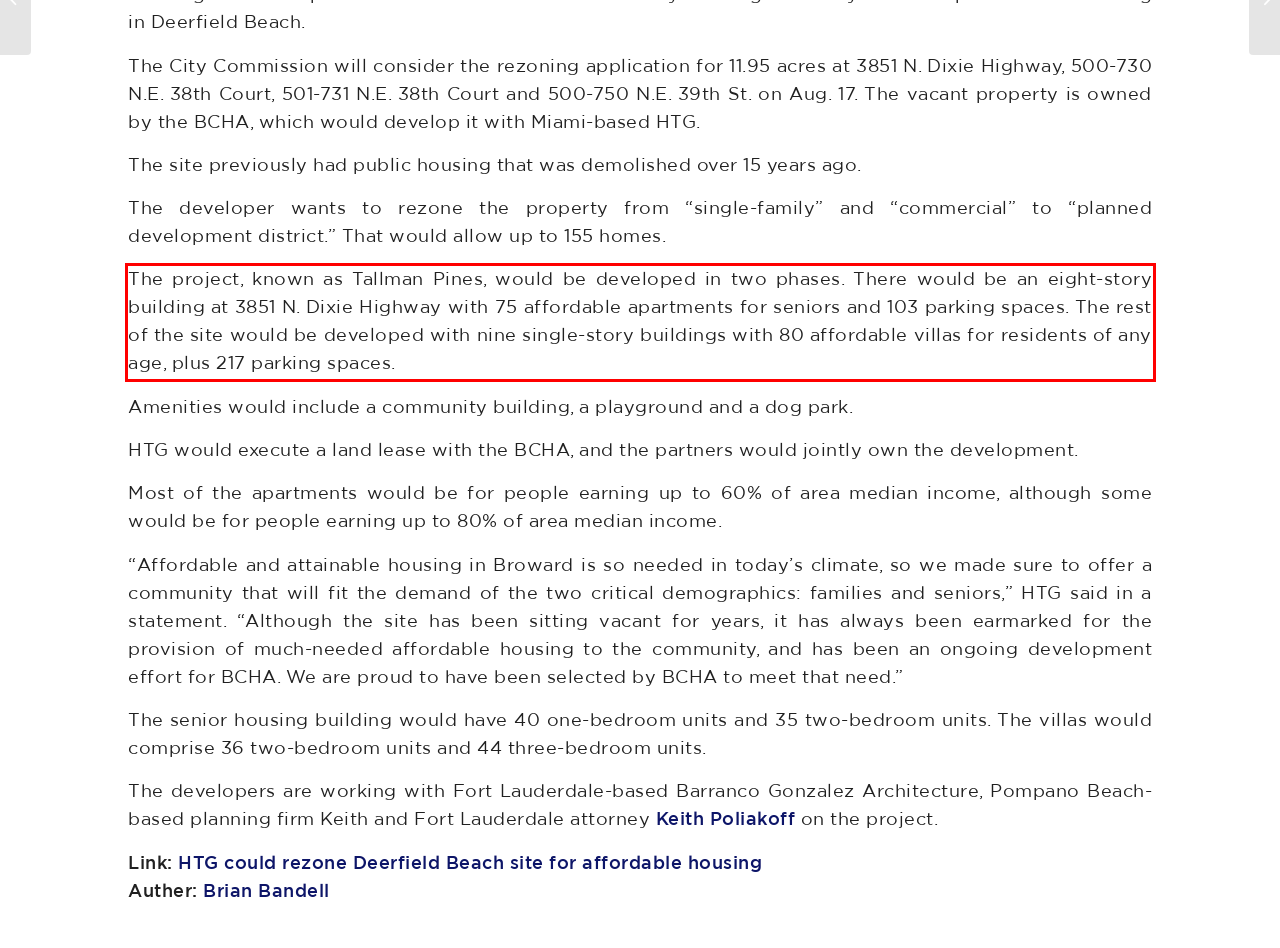Identify the text inside the red bounding box in the provided webpage screenshot and transcribe it.

The project, known as Tallman Pines, would be developed in two phases. There would be an eight-story building at 3851 N. Dixie Highway with 75 affordable apartments for seniors and 103 parking spaces. The rest of the site would be developed with nine single-story buildings with 80 affordable villas for residents of any age, plus 217 parking spaces.